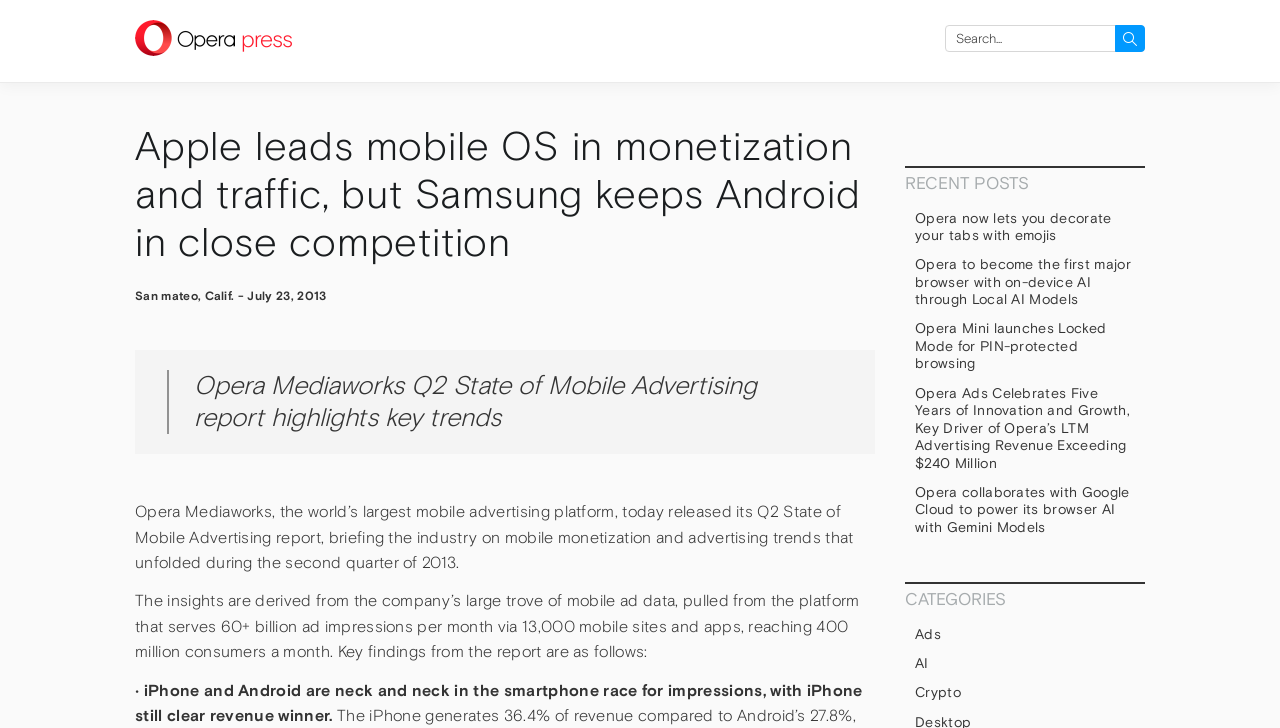Extract the bounding box for the UI element that matches this description: "parent_node: Search for: name="s" placeholder="Search..."".

[0.738, 0.034, 0.895, 0.071]